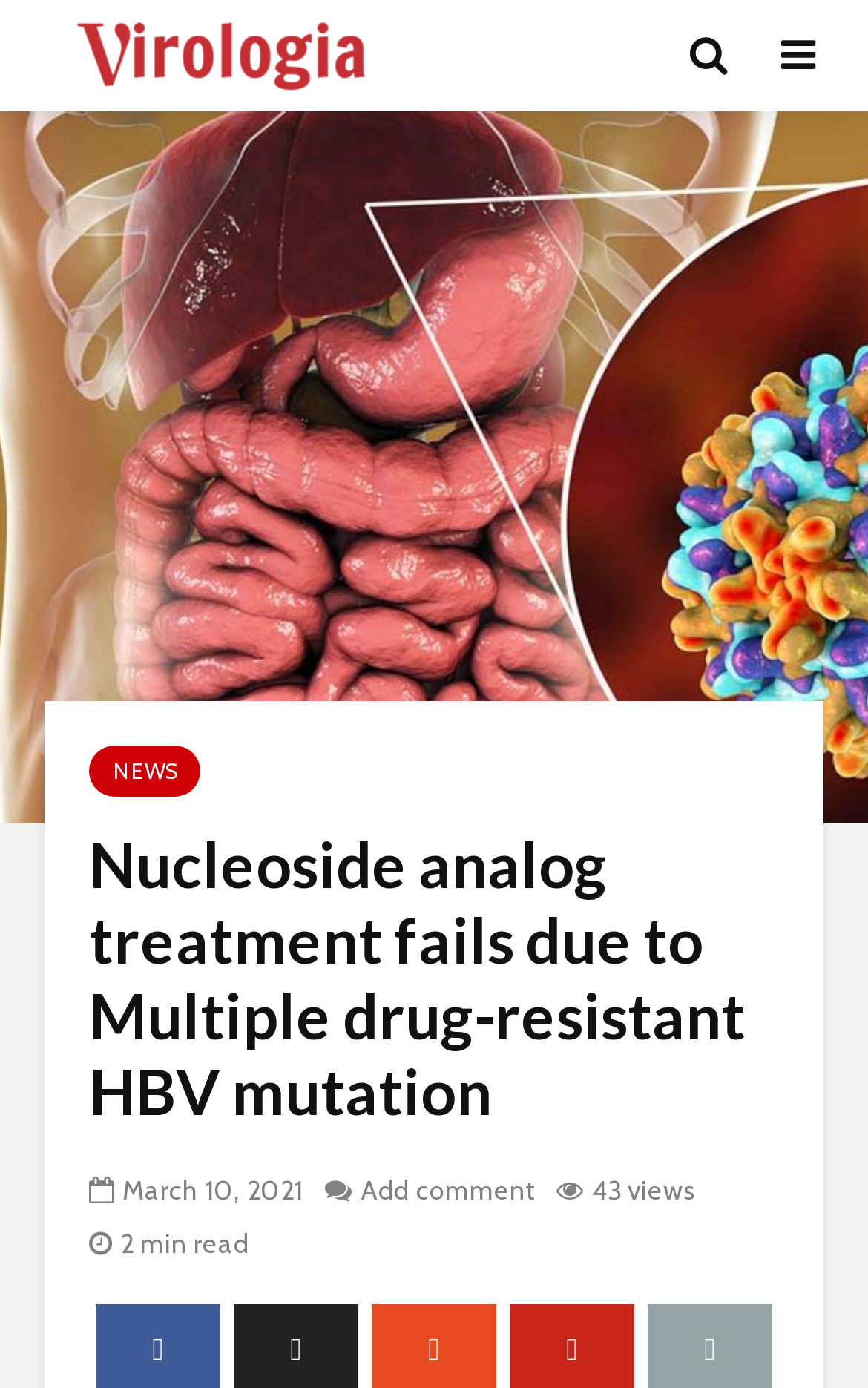Locate the UI element that matches the description Greater Toronto Area in the webpage screenshot. Return the bounding box coordinates in the format (top-left x, top-left y, bottom-right x, bottom-right y), with values ranging from 0 to 1.

None